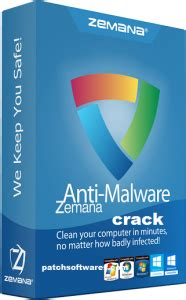Examine the screenshot and answer the question in as much detail as possible: What does the shield icon symbolize?

The caption explains that the shield icon is central to the software's purpose as an anti-malware tool, and it symbolizes protection and security, which is the core function of the software.